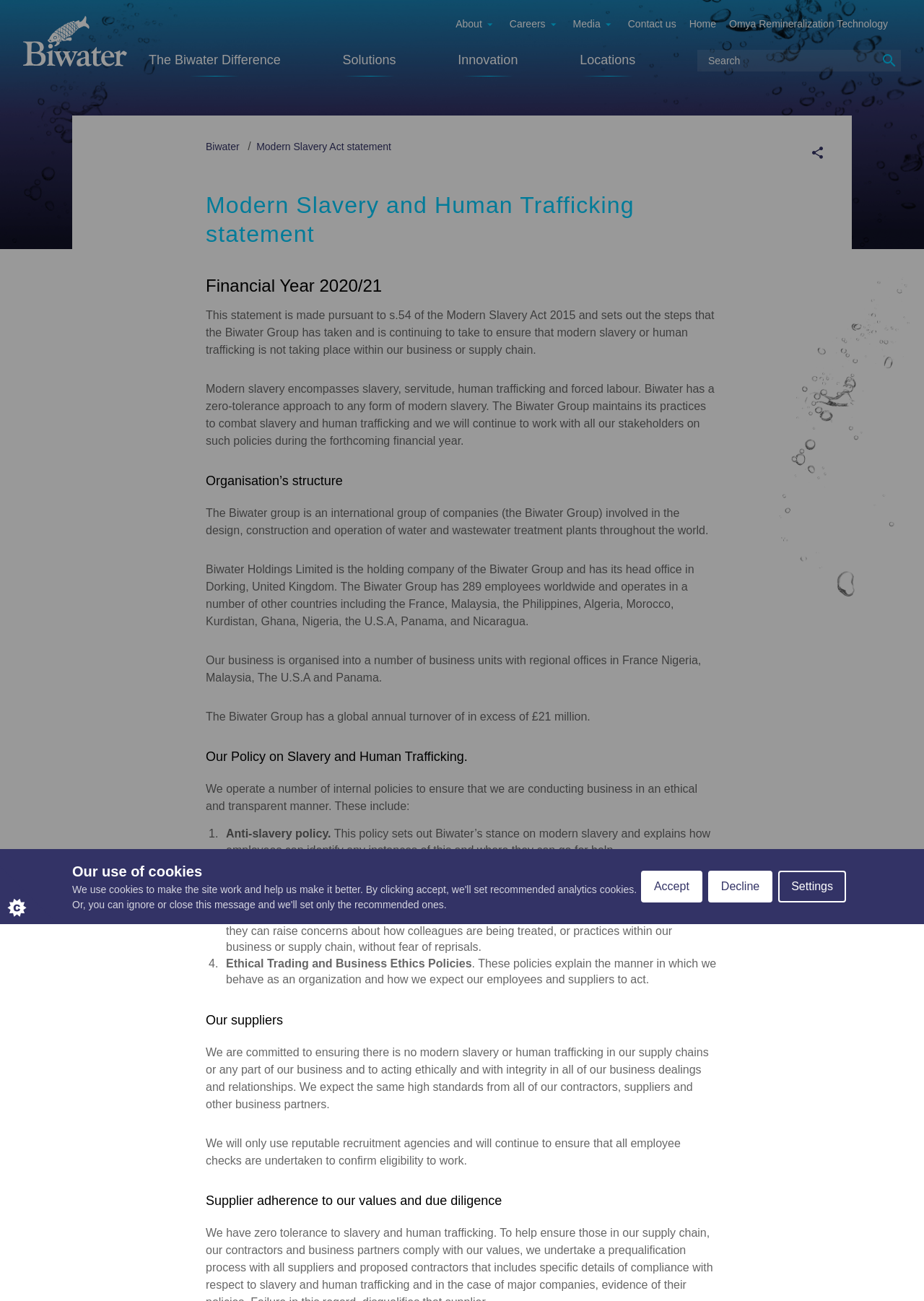Can you find and provide the main heading text of this webpage?

Modern Slavery and Human Trafficking statement